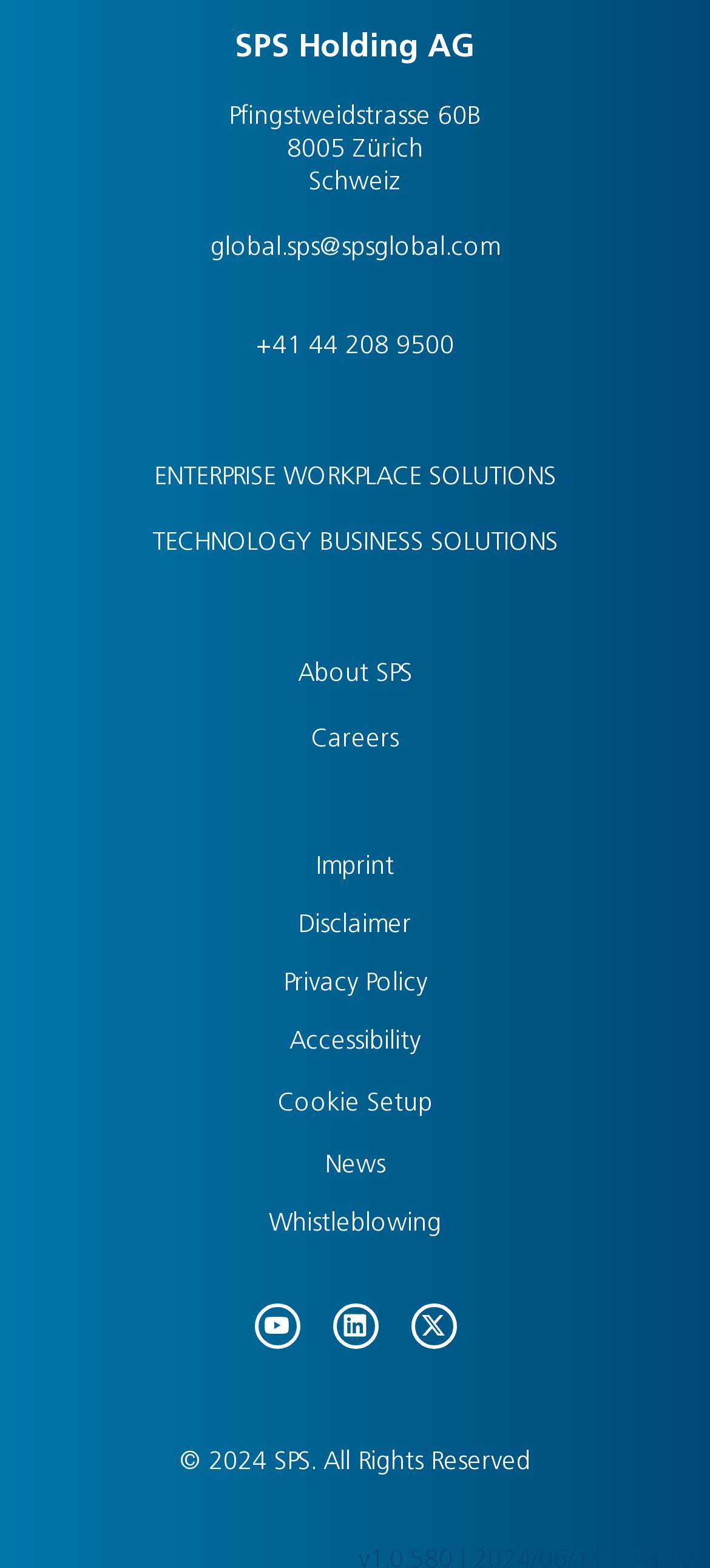What is the address of the company?
Look at the screenshot and provide an in-depth answer.

The address of the company is obtained from the static text elements 'Pfingstweidstrasse 60B', '8005 Zürich', and 'Schweiz' which are located below the company name, indicating that they are related to the company's location.